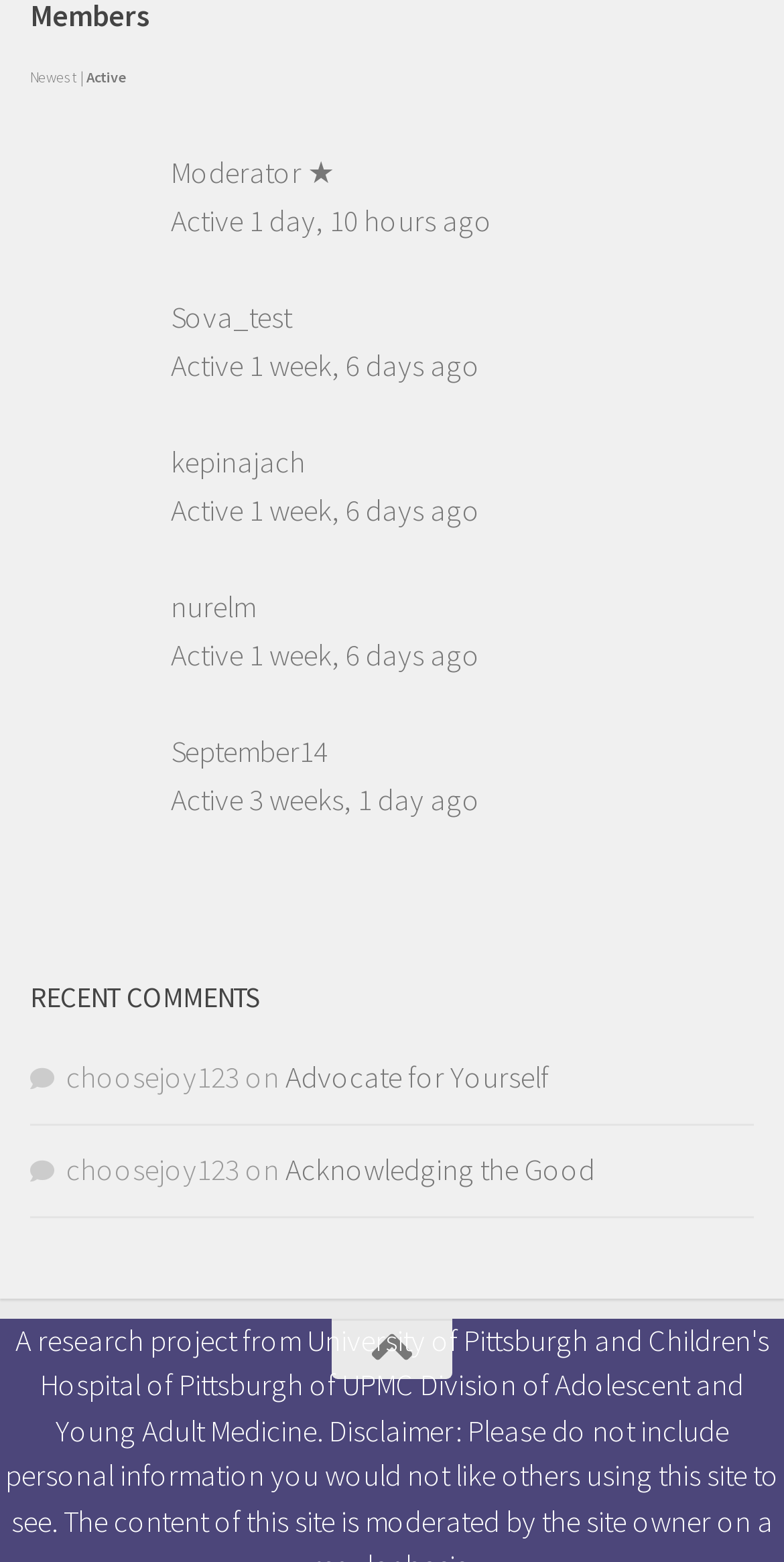Provide a brief response using a word or short phrase to this question:
How many users are listed?

5